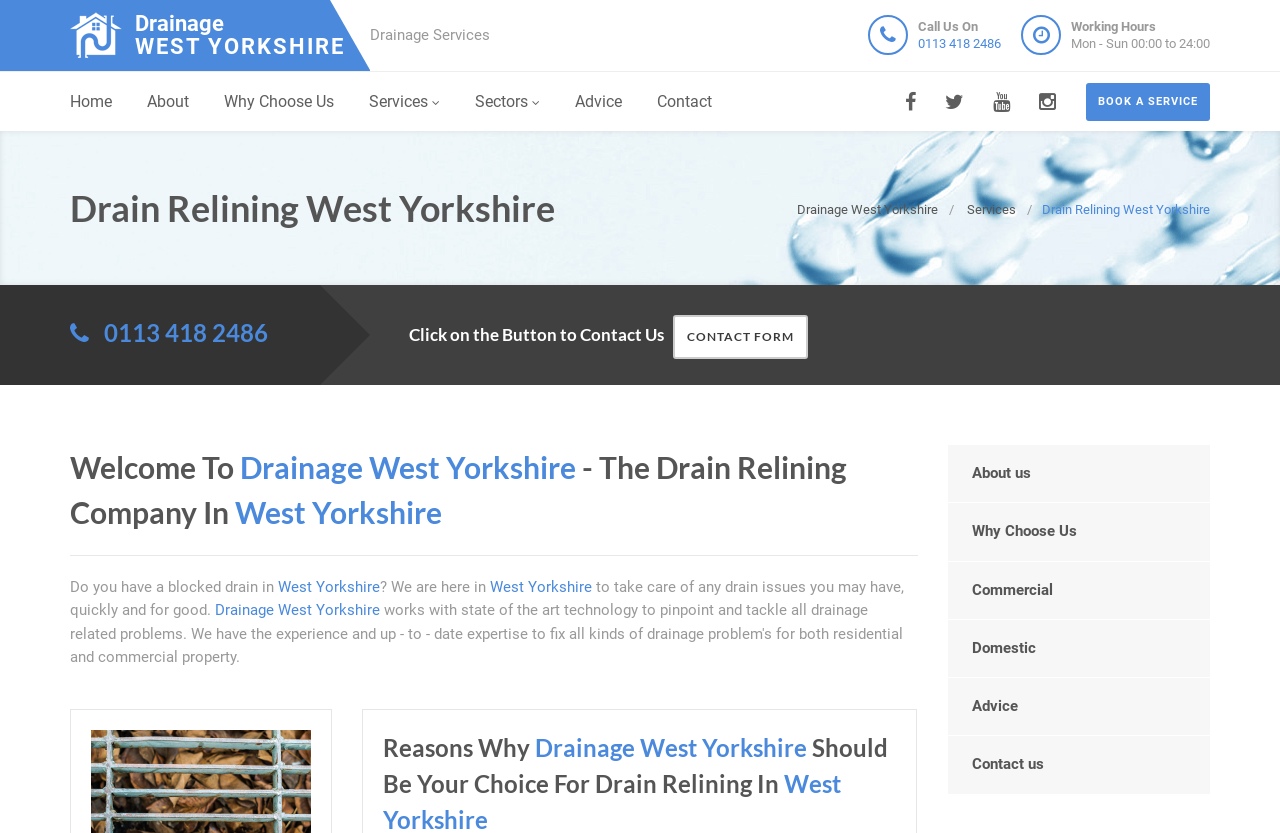What are the company's working hours?
Provide an in-depth answer to the question, covering all aspects.

The working hours can be found in the top-right corner of the webpage, next to the 'Working Hours' text.